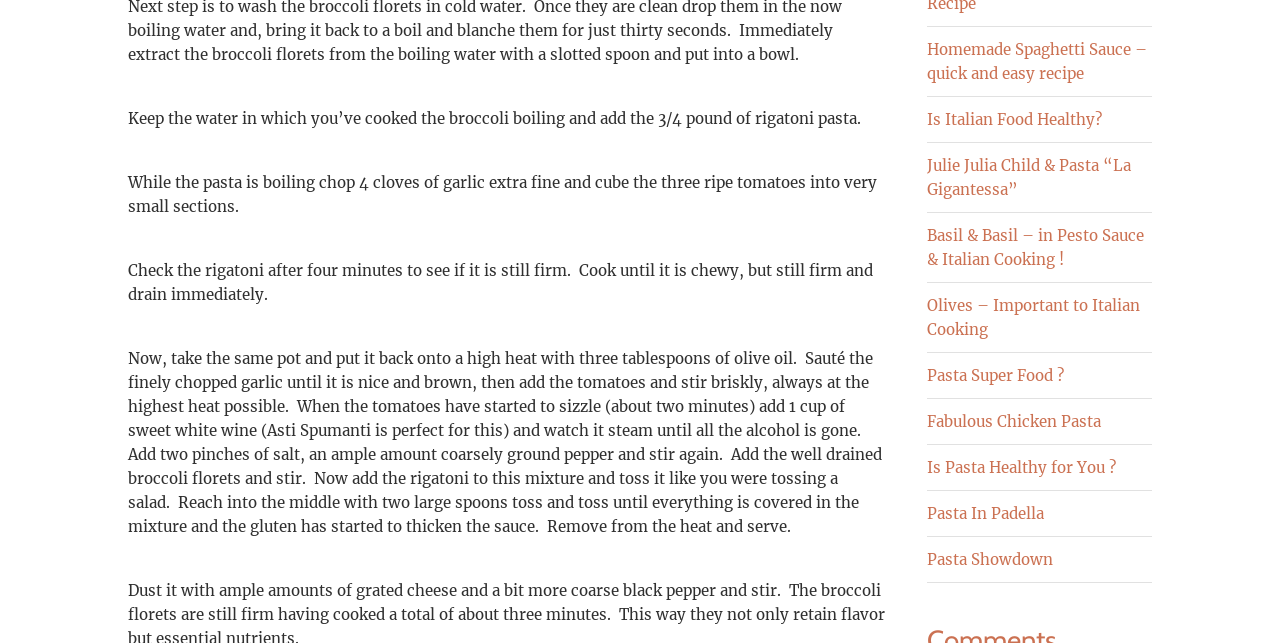Determine the bounding box coordinates for the clickable element to execute this instruction: "Explore the recipe of Julie Julia Child & Pasta “La Gigantessa”". Provide the coordinates as four float numbers between 0 and 1, i.e., [left, top, right, bottom].

[0.724, 0.242, 0.883, 0.309]